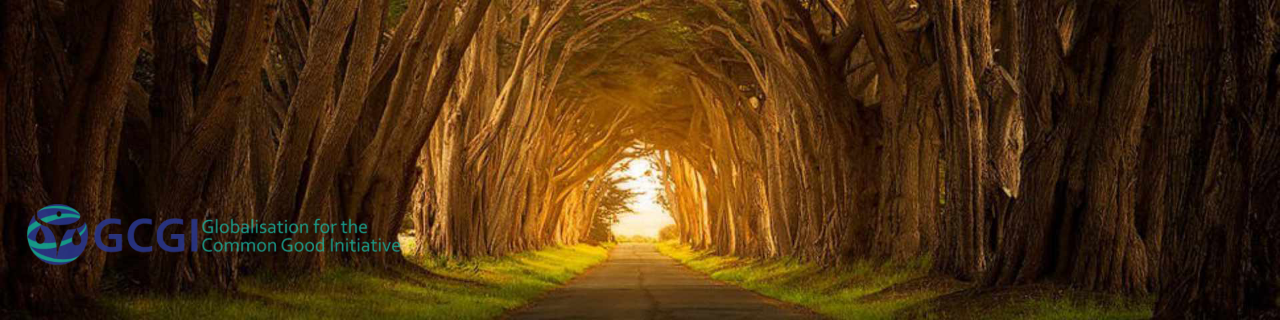What is the logo displayed in the lower left corner?
Based on the screenshot, answer the question with a single word or phrase.

GCGI